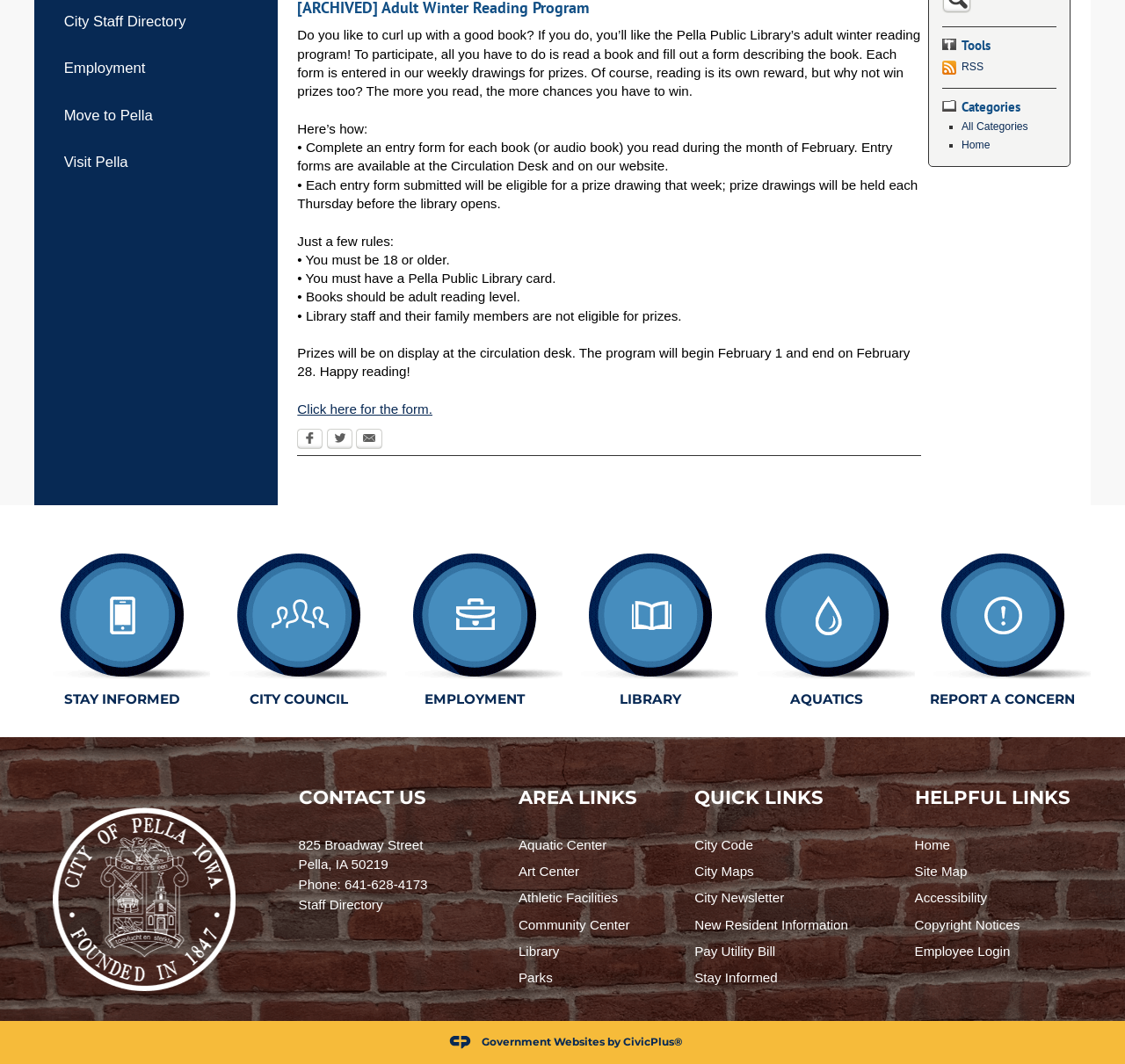Determine the bounding box for the HTML element described here: "garden & home factory". The coordinates should be given as [left, top, right, bottom] with each number being a float between 0 and 1.

None